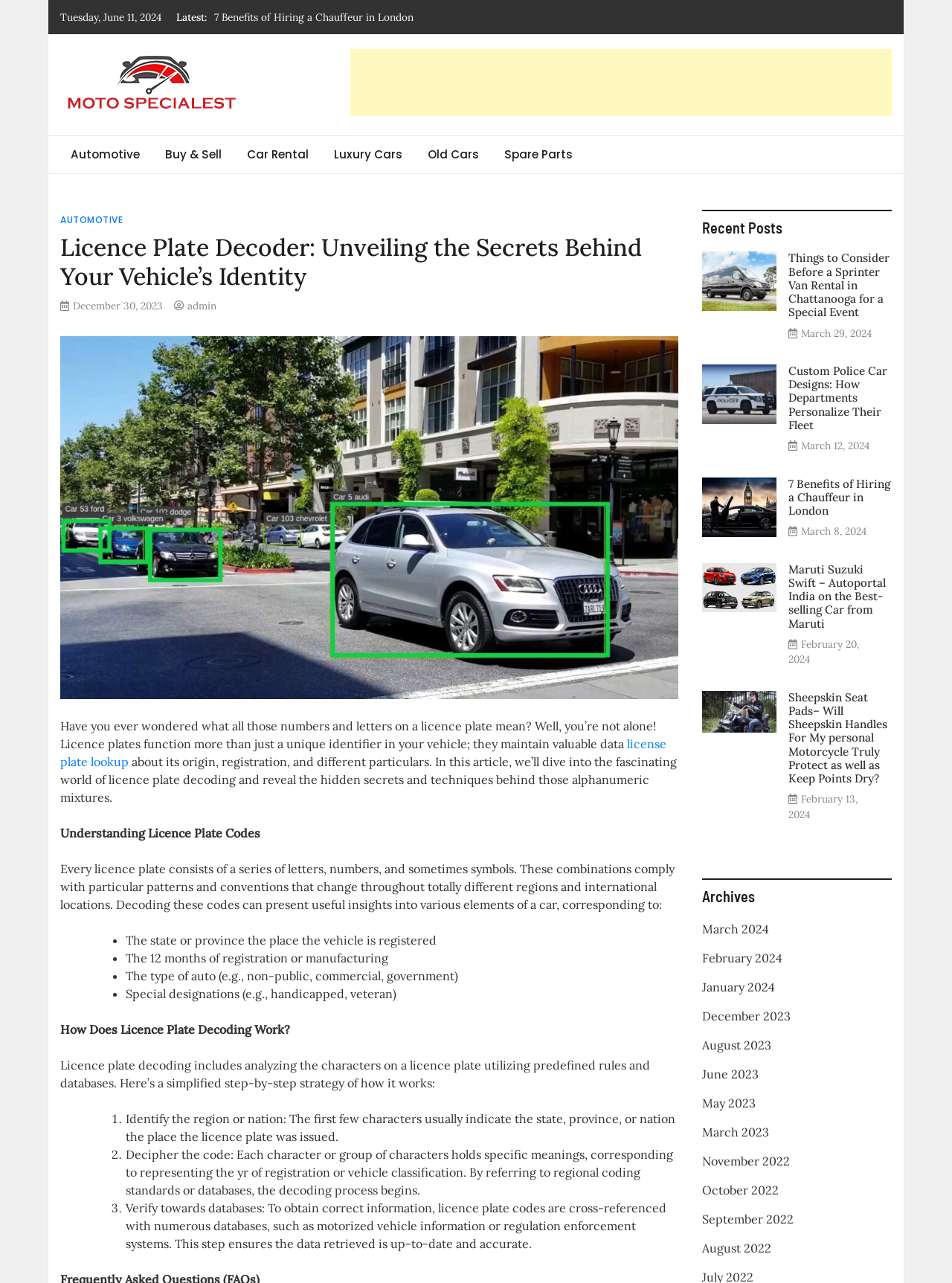Please locate the bounding box coordinates of the region I need to click to follow this instruction: "Check the 'Archives' section".

[0.737, 0.685, 0.937, 0.706]